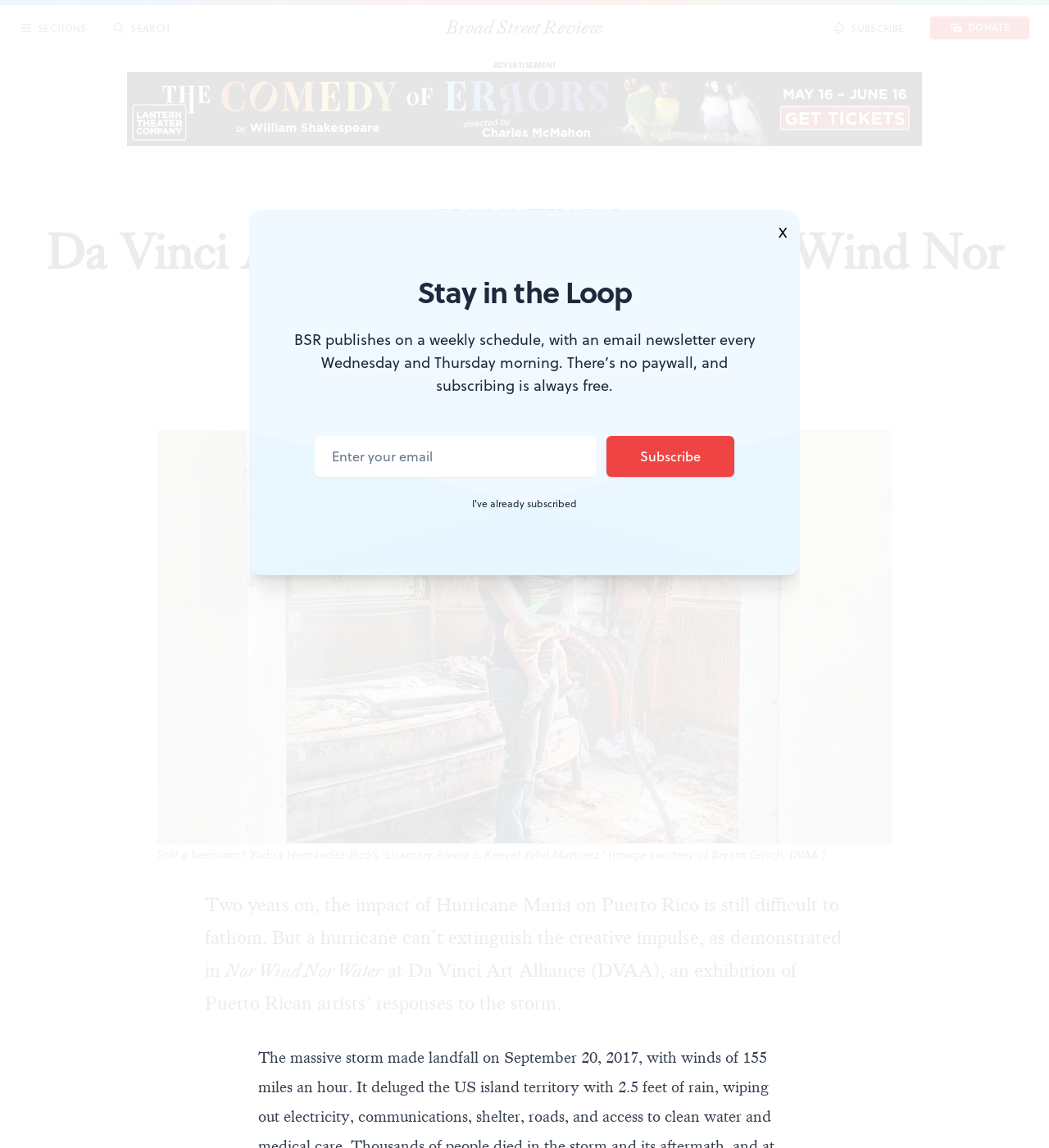Find the bounding box coordinates for the element that must be clicked to complete the instruction: "Share the page". The coordinates should be four float numbers between 0 and 1, indicated as [left, top, right, bottom].

[0.653, 0.018, 0.706, 0.031]